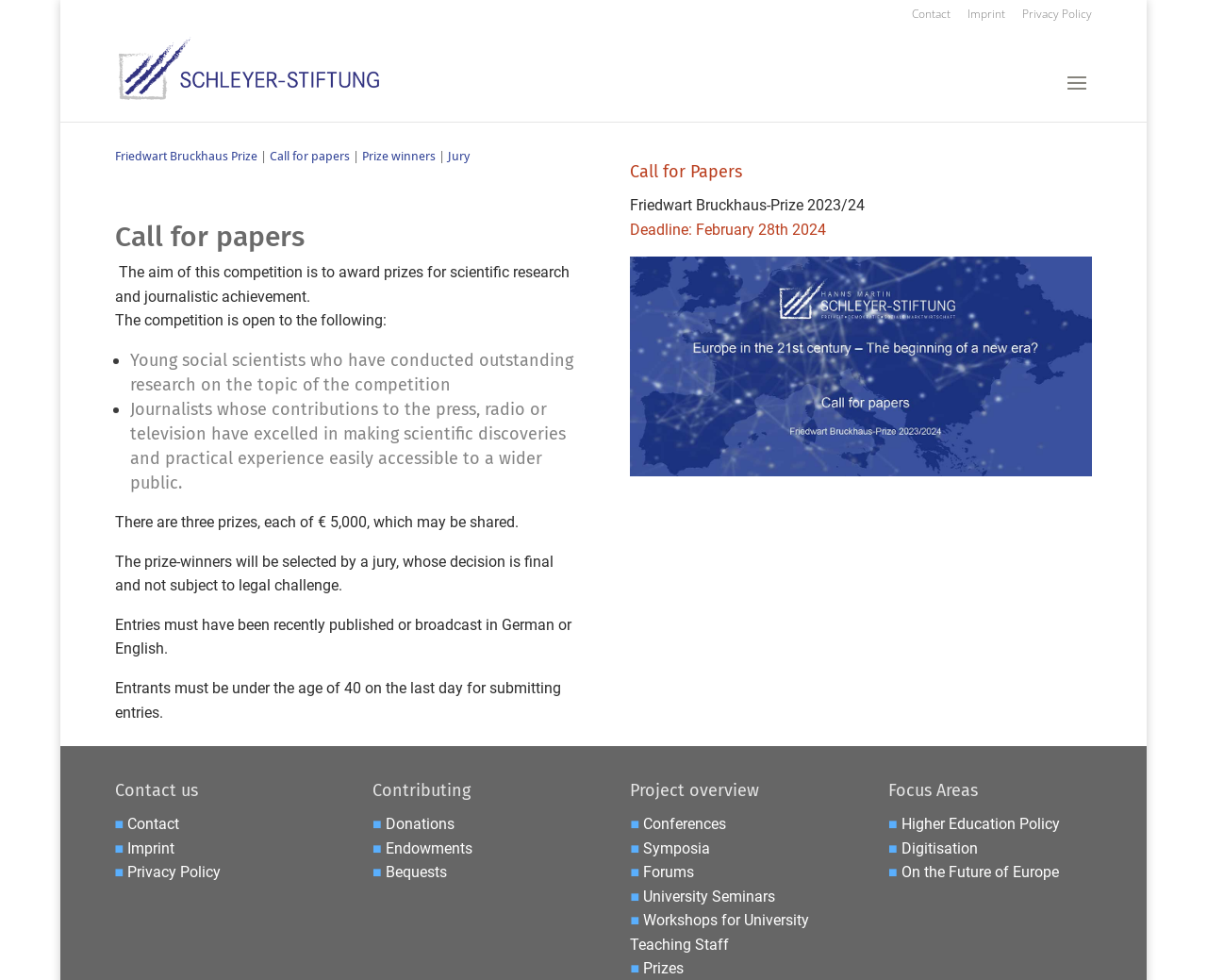What is the language requirement for entries?
Examine the screenshot and reply with a single word or phrase.

German or English